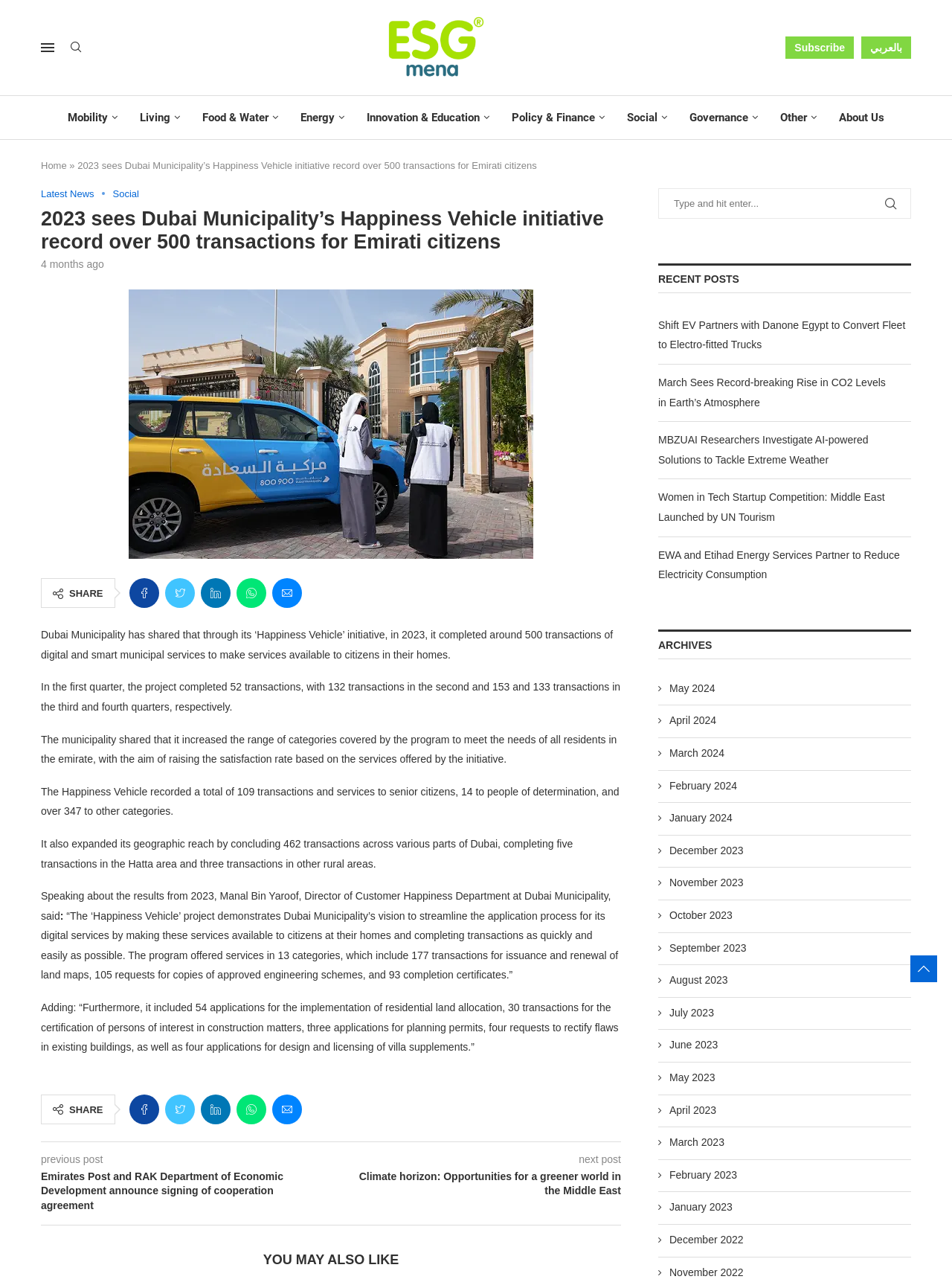Please determine the bounding box coordinates for the UI element described here. Use the format (top-left x, top-left y, bottom-right x, bottom-right y) with values bounded between 0 and 1: Innovation & Education

[0.385, 0.075, 0.514, 0.108]